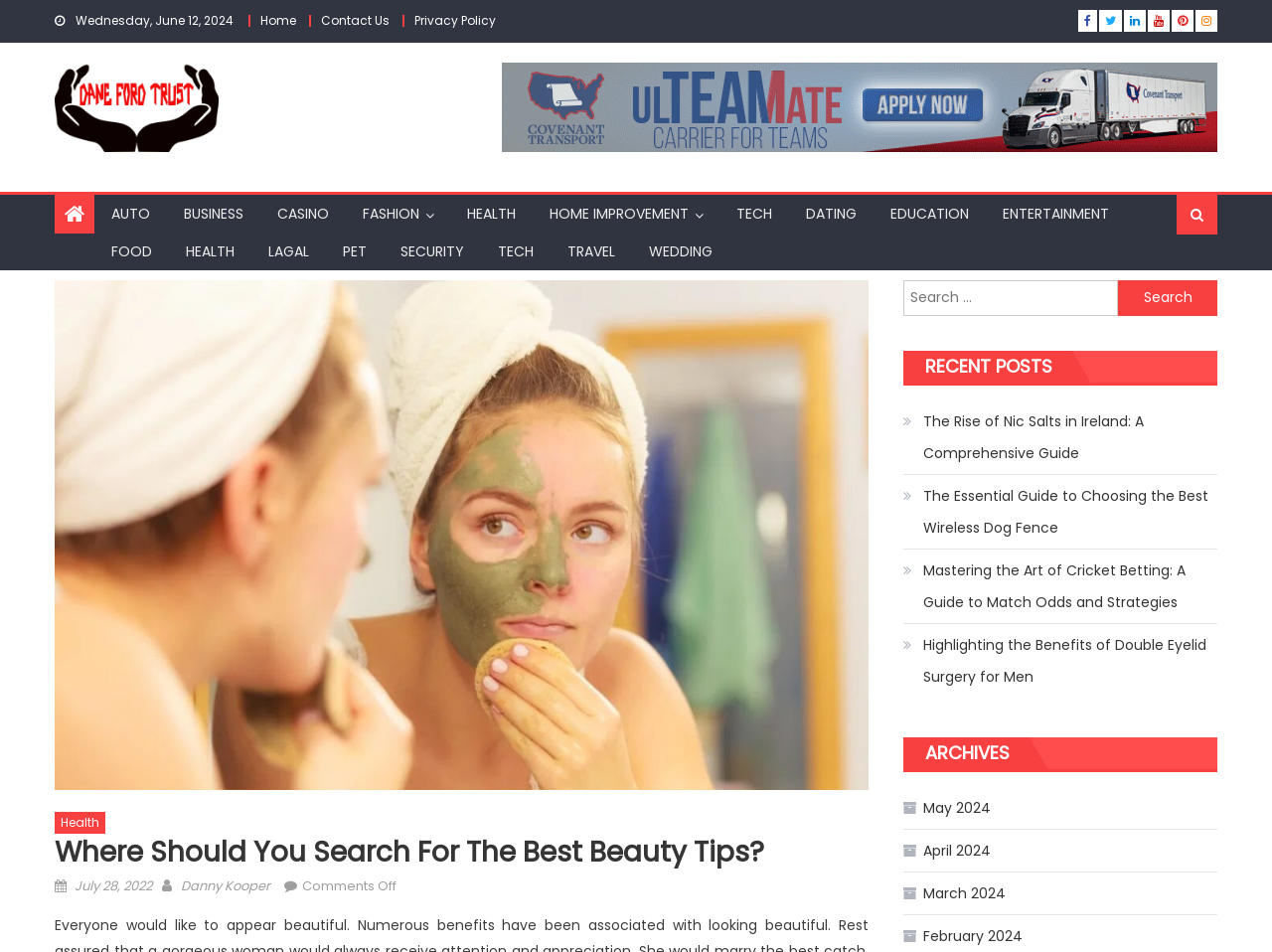Kindly respond to the following question with a single word or a brief phrase: 
What is the date of the current post?

June 12, 2024